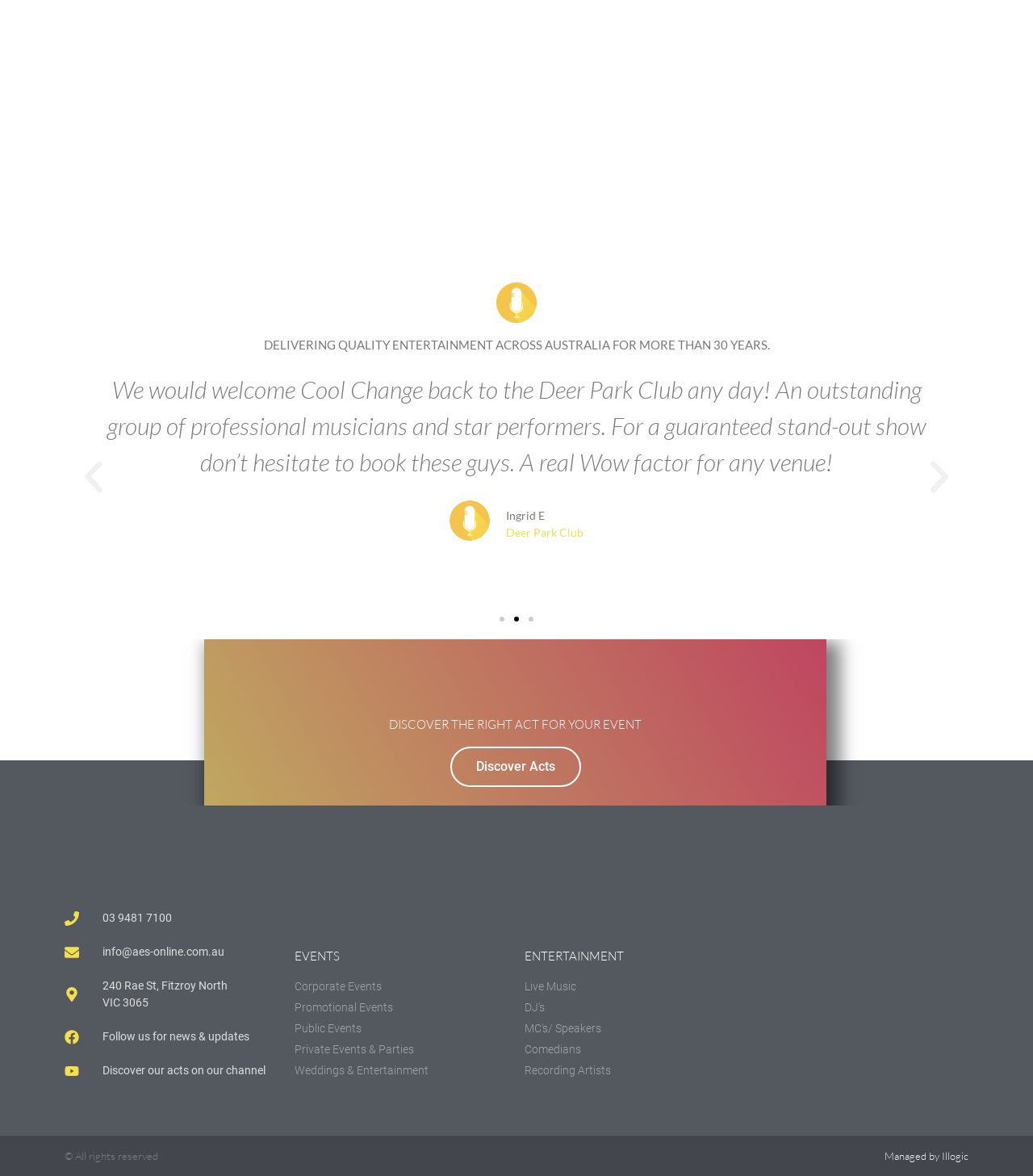Please determine the bounding box coordinates of the clickable area required to carry out the following instruction: "Call 03 9481 7100". The coordinates must be four float numbers between 0 and 1, represented as [left, top, right, bottom].

[0.062, 0.774, 0.27, 0.788]